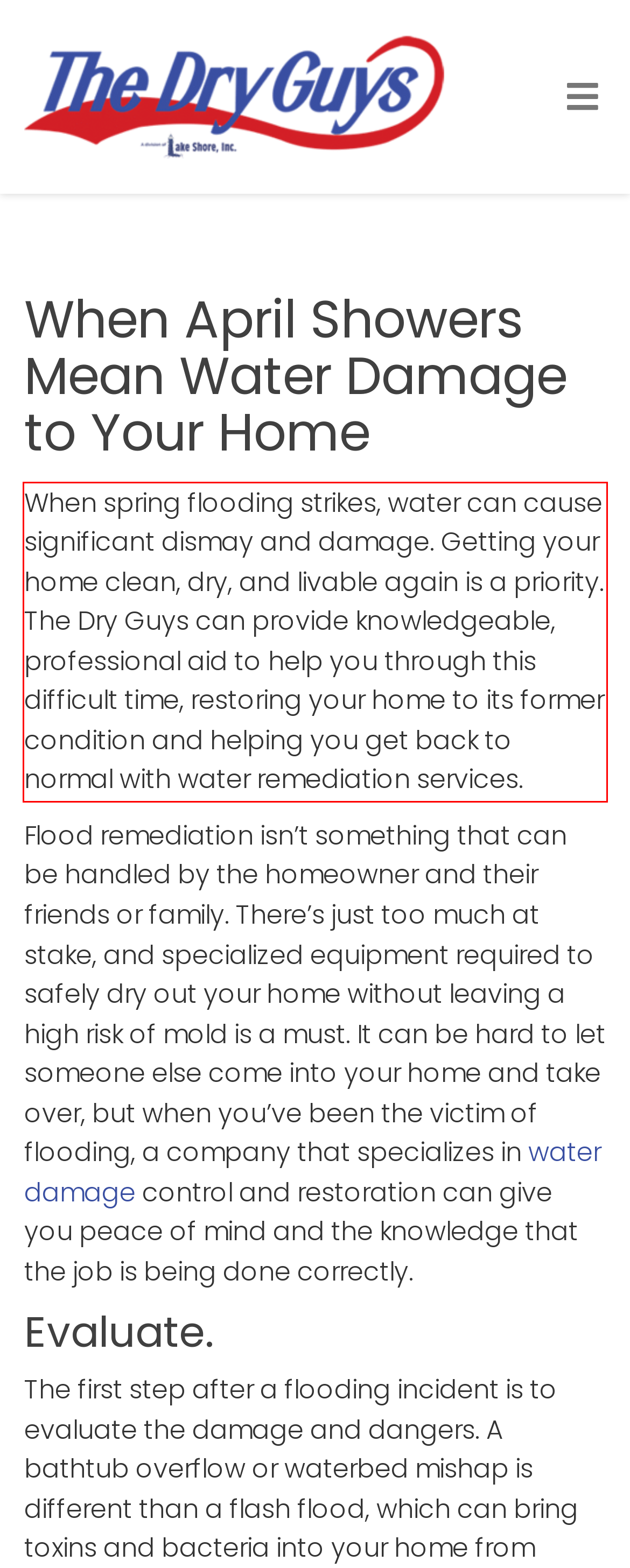Please examine the webpage screenshot containing a red bounding box and use OCR to recognize and output the text inside the red bounding box.

When spring flooding strikes, water can cause significant dismay and damage. Getting your home clean, dry, and livable again is a priority. The Dry Guys can provide knowledgeable, professional aid to help you through this difficult time, restoring your home to its former condition and helping you get back to normal with water remediation services.